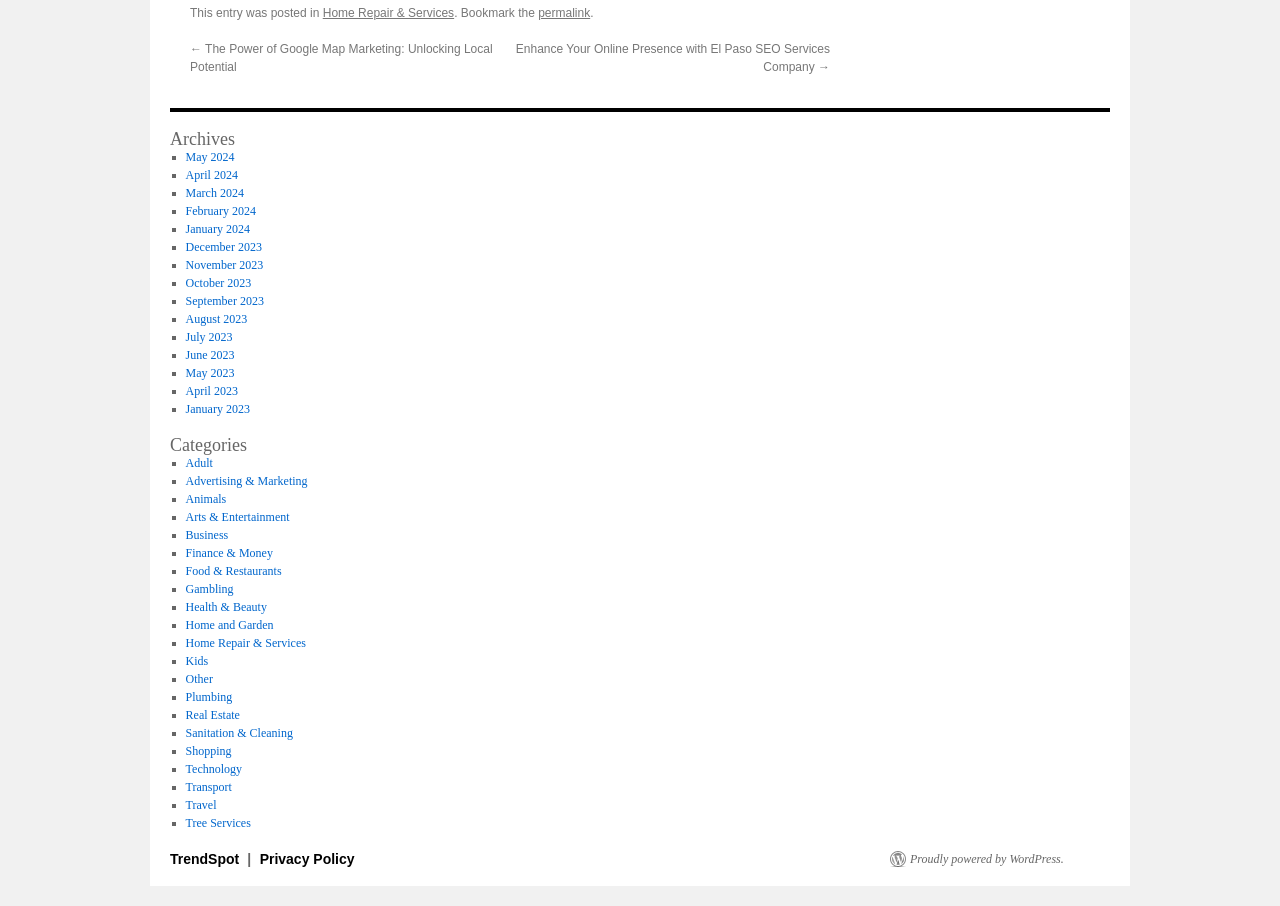Determine the bounding box coordinates of the clickable element to achieve the following action: 'Read the 'Enhance Your Online Presence with El Paso SEO Services Company' article'. Provide the coordinates as four float values between 0 and 1, formatted as [left, top, right, bottom].

[0.403, 0.046, 0.648, 0.081]